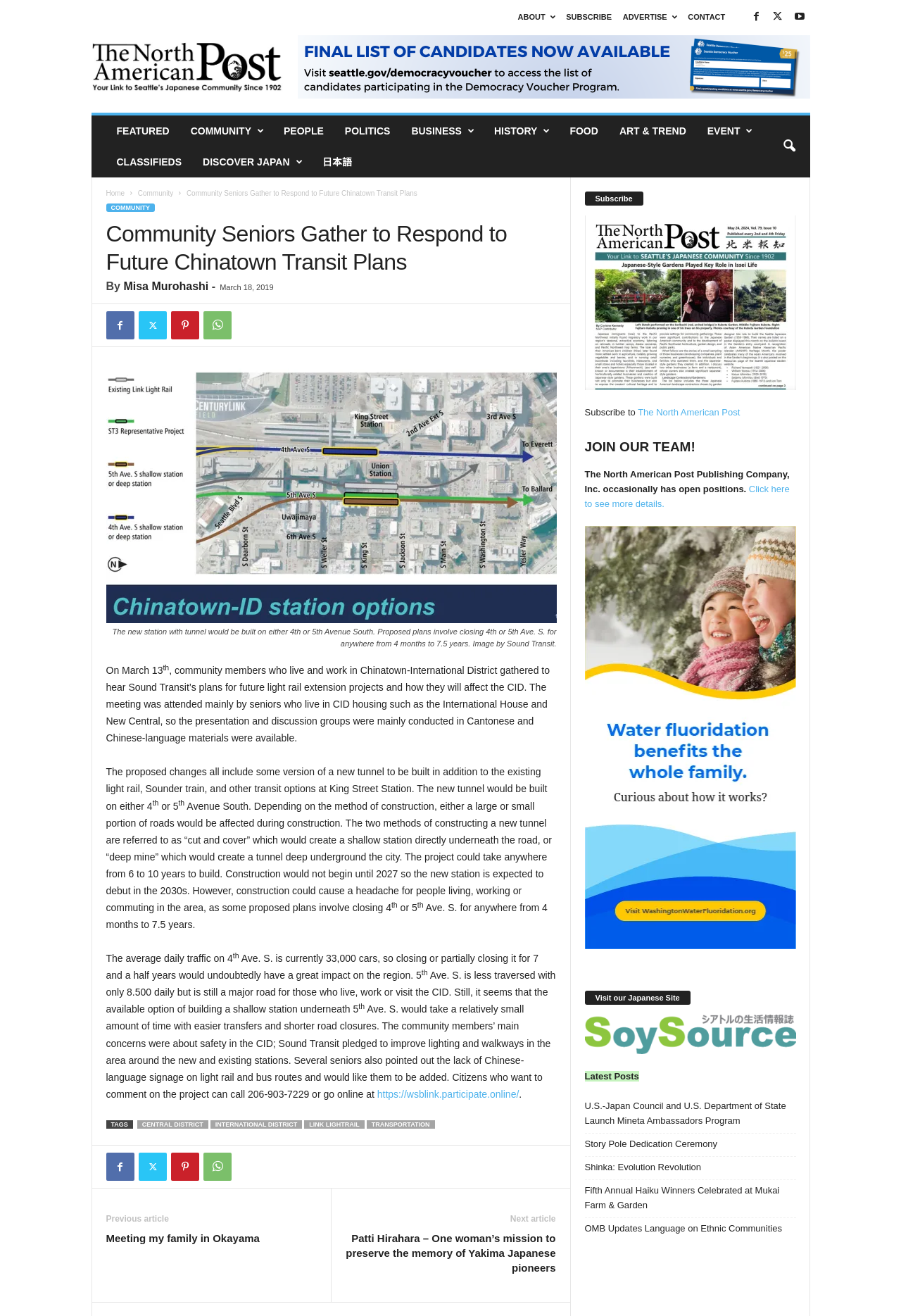What is the average daily traffic on 4th Avenue South?
We need a detailed and exhaustive answer to the question. Please elaborate.

The average daily traffic on 4th Avenue South is determined by reading the article content, which states that the average daily traffic on 4th Avenue South is currently 33,000 cars.